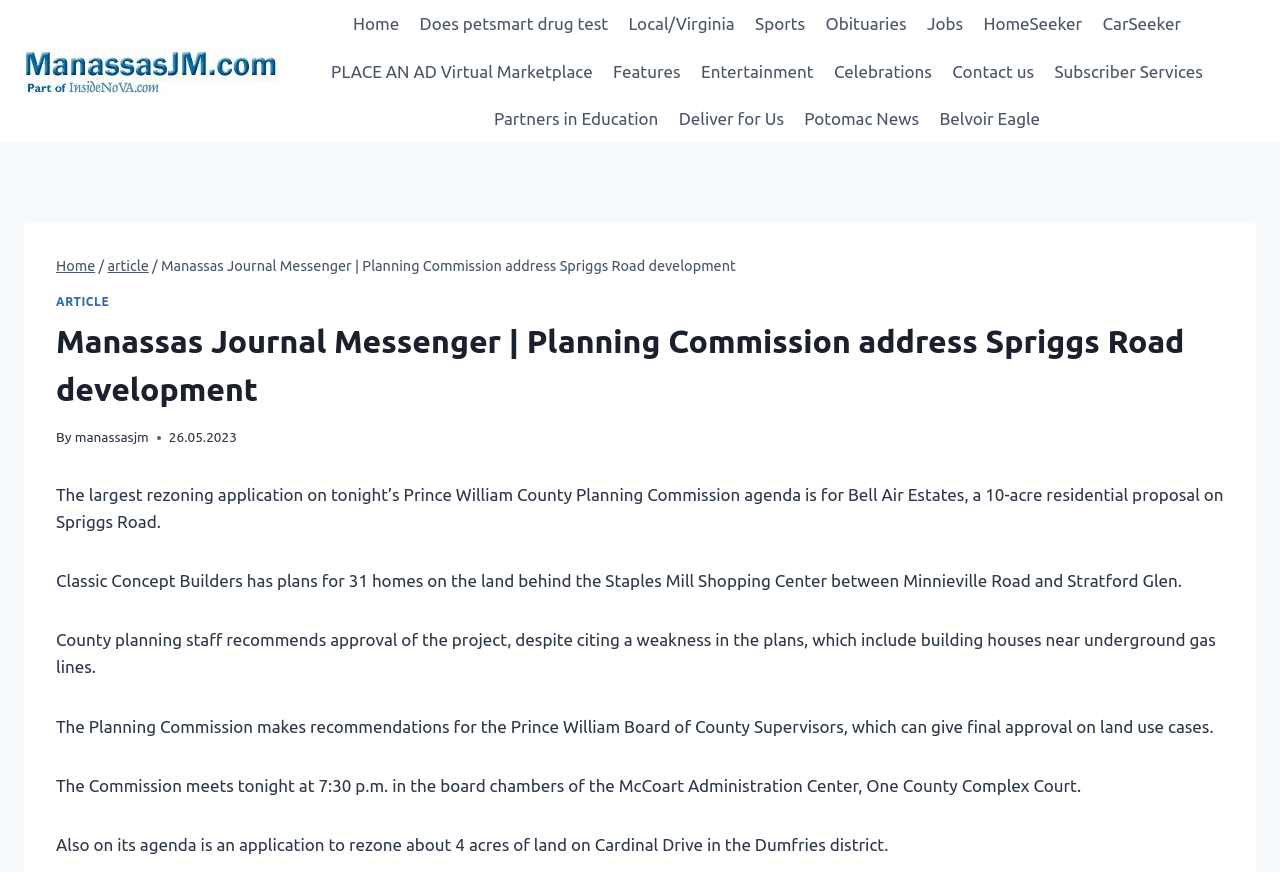Use the details in the image to answer the question thoroughly: 
What is the name of the shopping center mentioned in the article?

I found the answer by reading the article content, specifically the sentence 'Classic Concept Builders has plans for 31 homes on the land behind the Staples Mill Shopping Center between Minnieville Road and Stratford Glen.' which mentions the name of the shopping center.